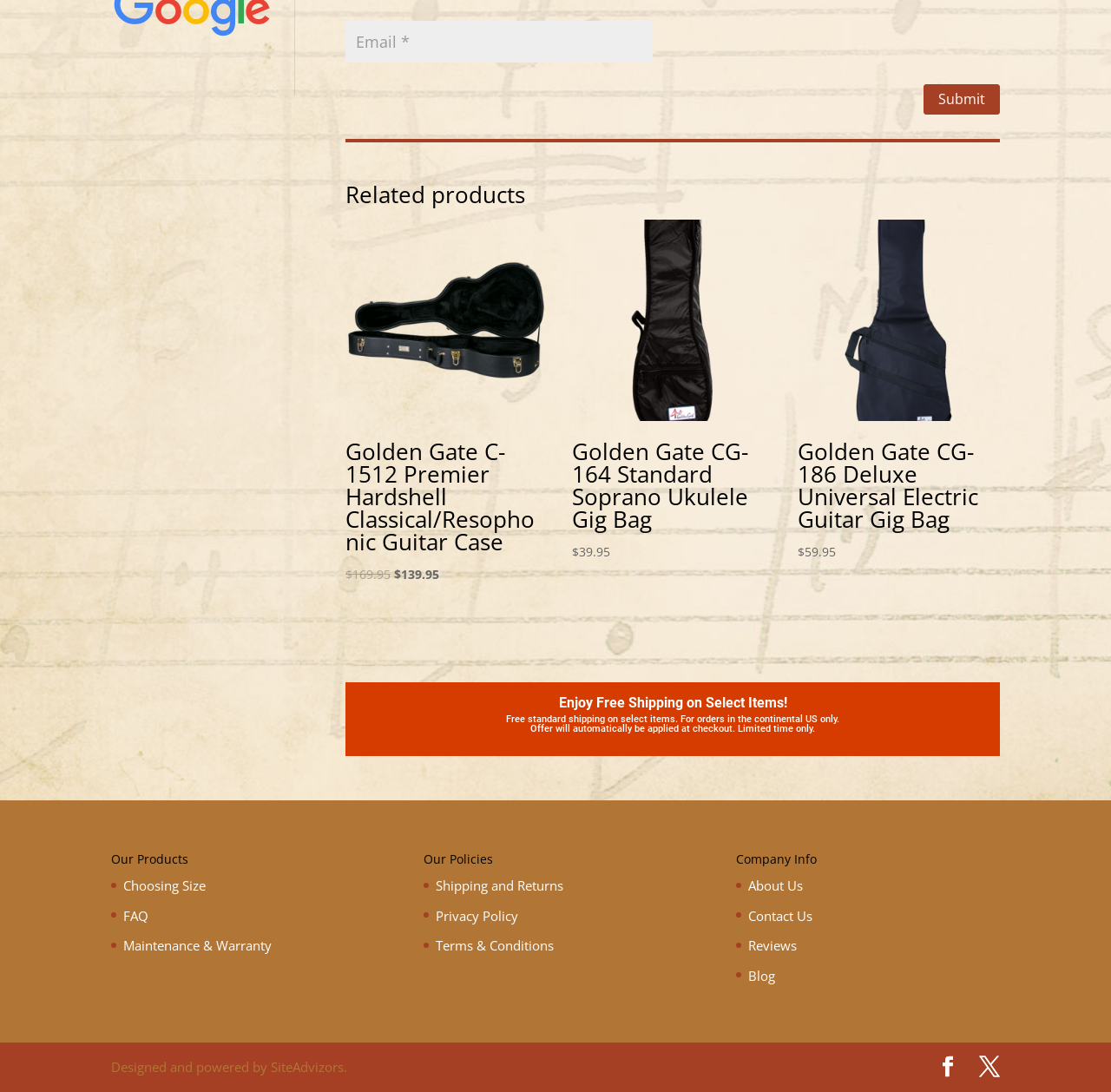Identify the bounding box coordinates of the section that should be clicked to achieve the task described: "Check the 'Special Events' link".

None